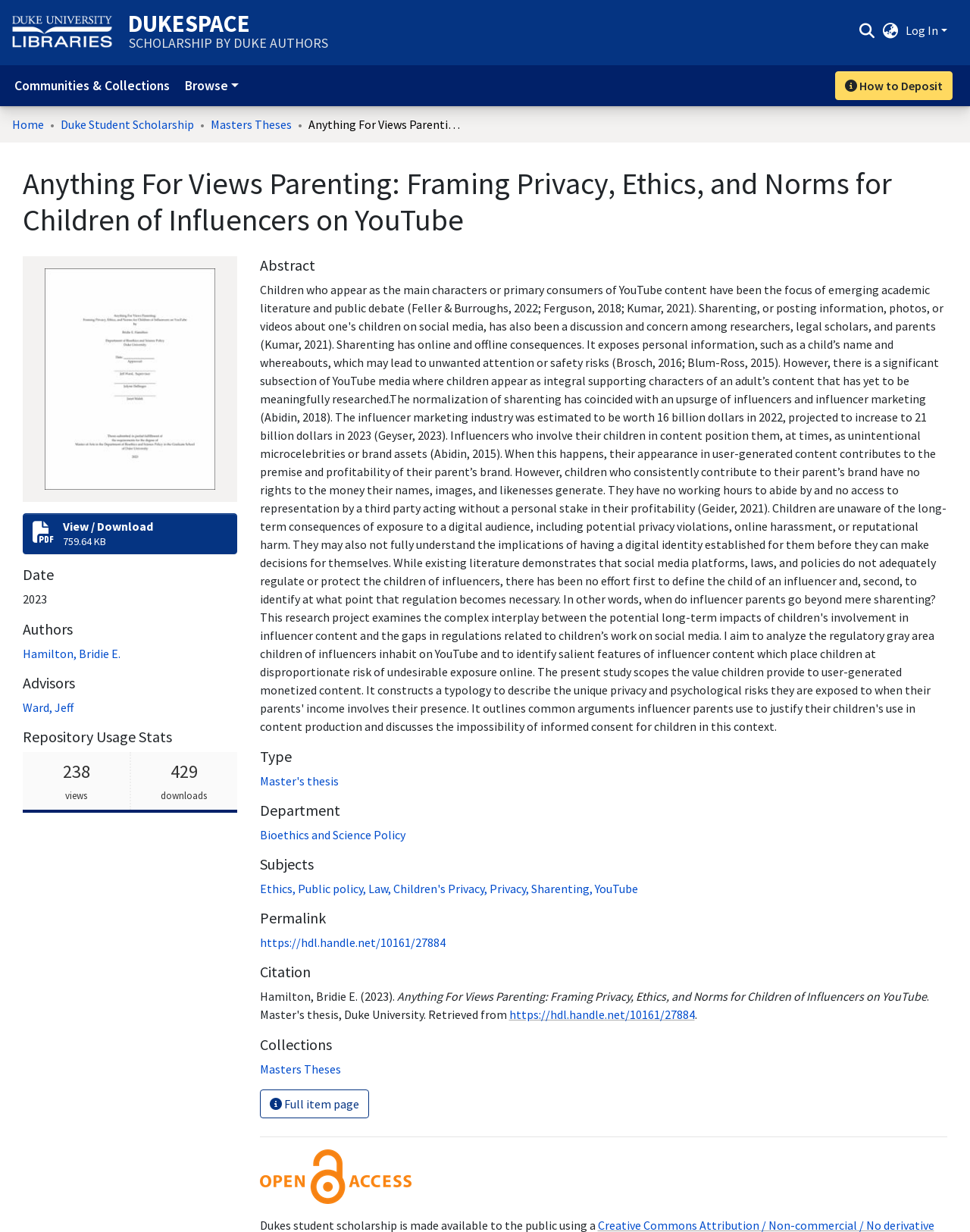Find and generate the main title of the webpage.

Anything For Views Parenting: Framing Privacy, Ethics, and Norms for Children of Influencers on YouTube